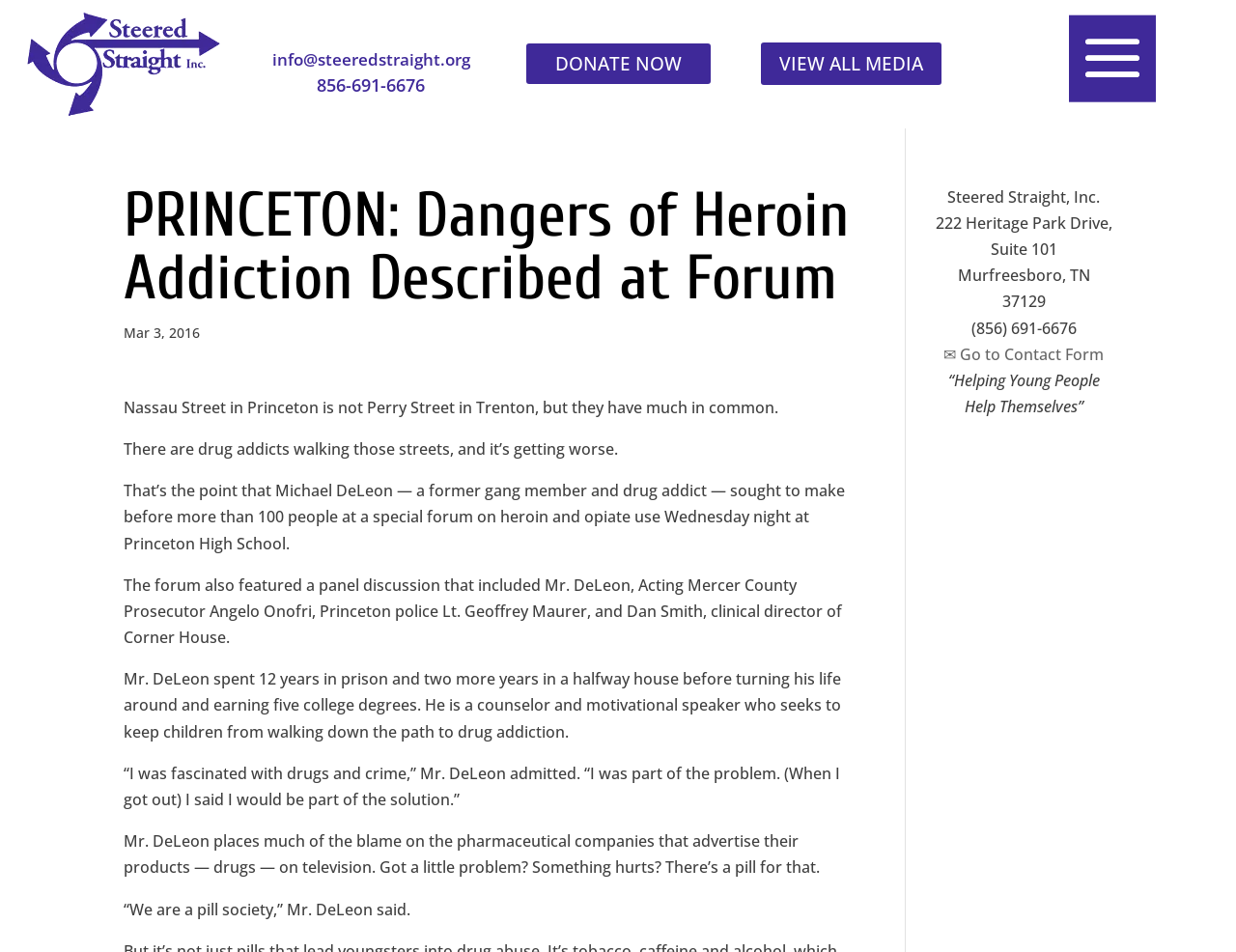What is the main heading displayed on the webpage? Please provide the text.

PRINCETON: Dangers of Heroin Addiction Described at Forum